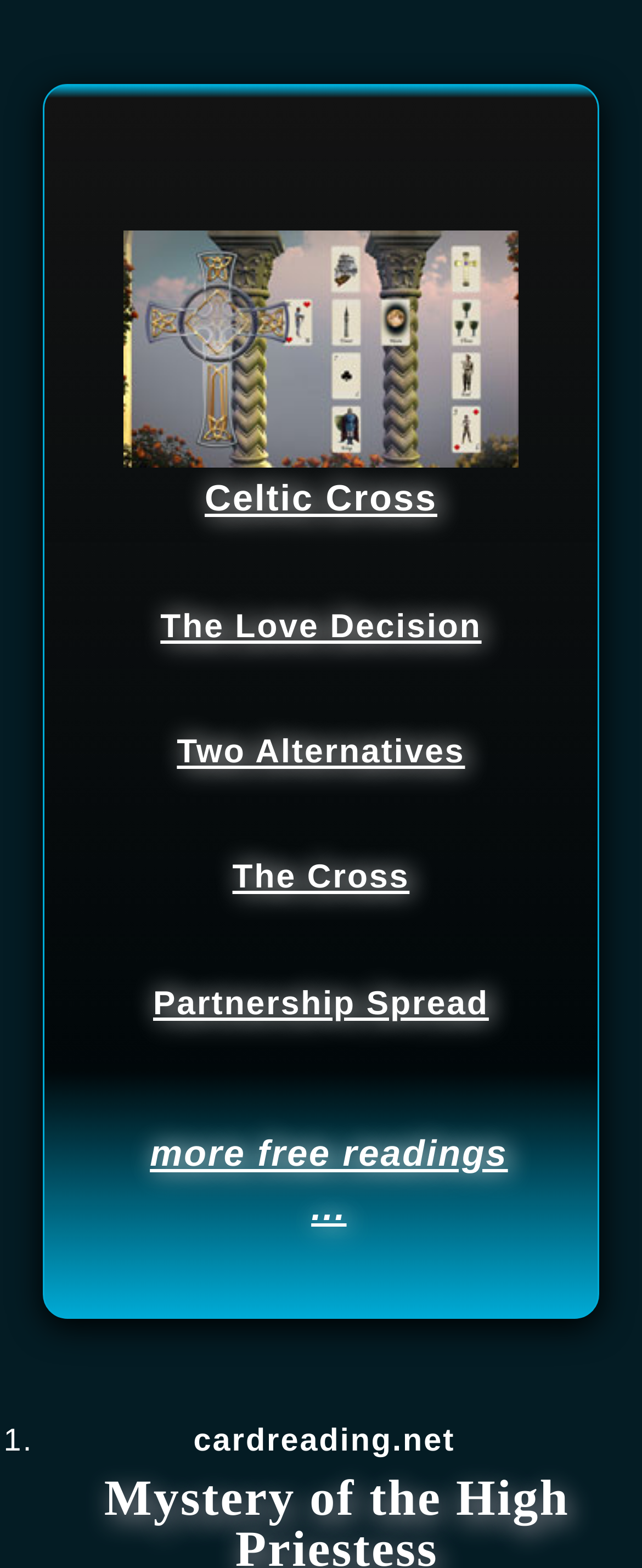Locate the bounding box of the UI element described in the following text: "cardreading.net".

[0.296, 0.903, 0.717, 0.941]